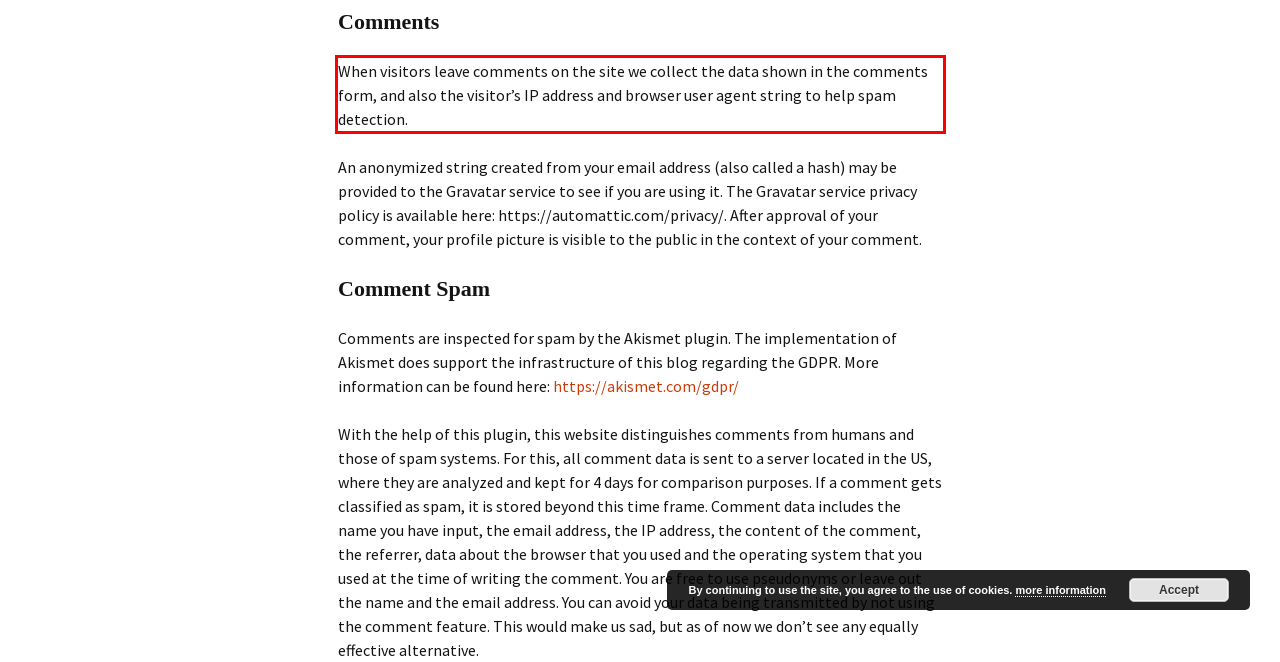Please examine the webpage screenshot containing a red bounding box and use OCR to recognize and output the text inside the red bounding box.

When visitors leave comments on the site we collect the data shown in the comments form, and also the visitor’s IP address and browser user agent string to help spam detection.